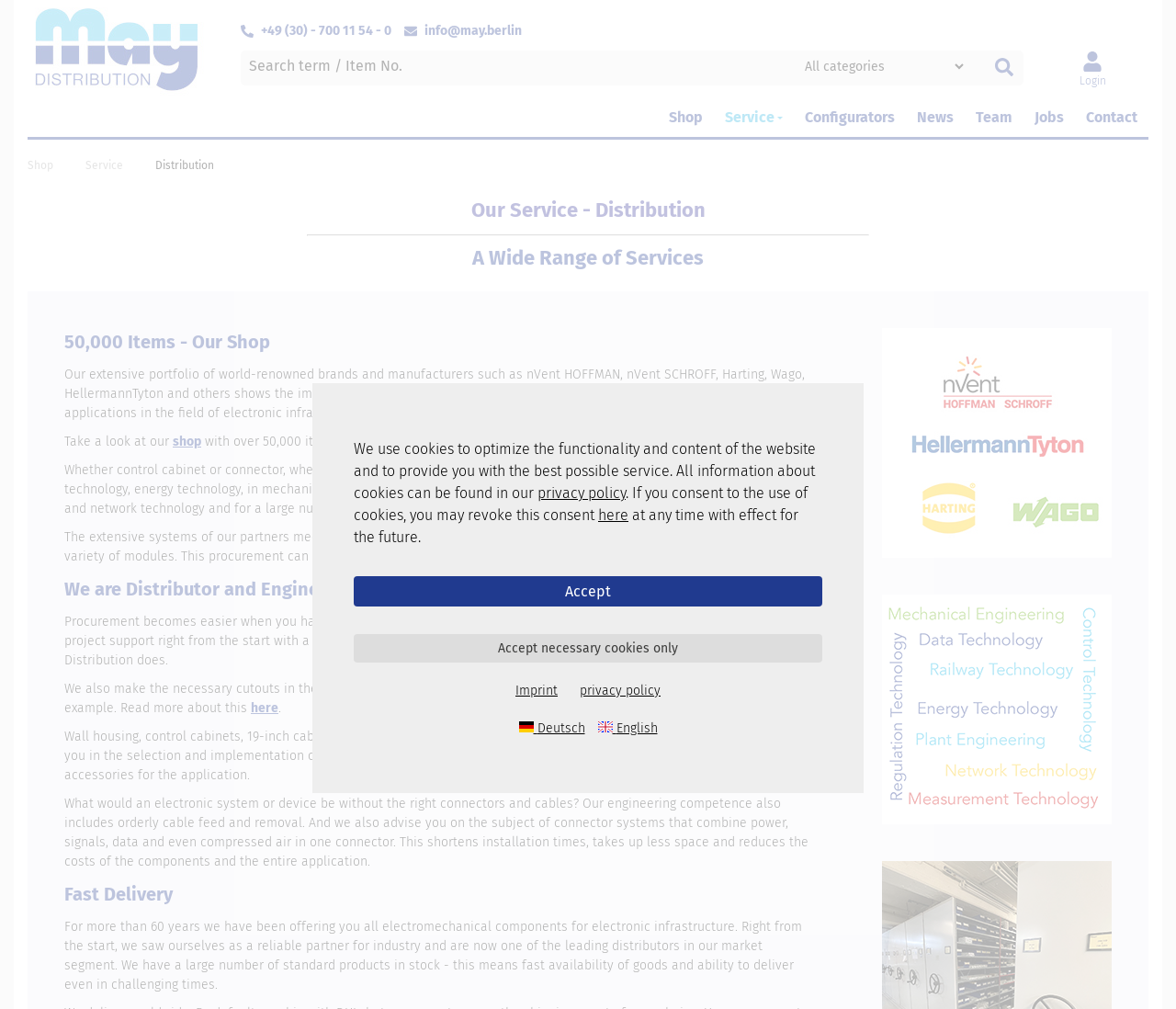Please indicate the bounding box coordinates of the element's region to be clicked to achieve the instruction: "Go to the shop". Provide the coordinates as four float numbers between 0 and 1, i.e., [left, top, right, bottom].

[0.561, 0.097, 0.605, 0.136]